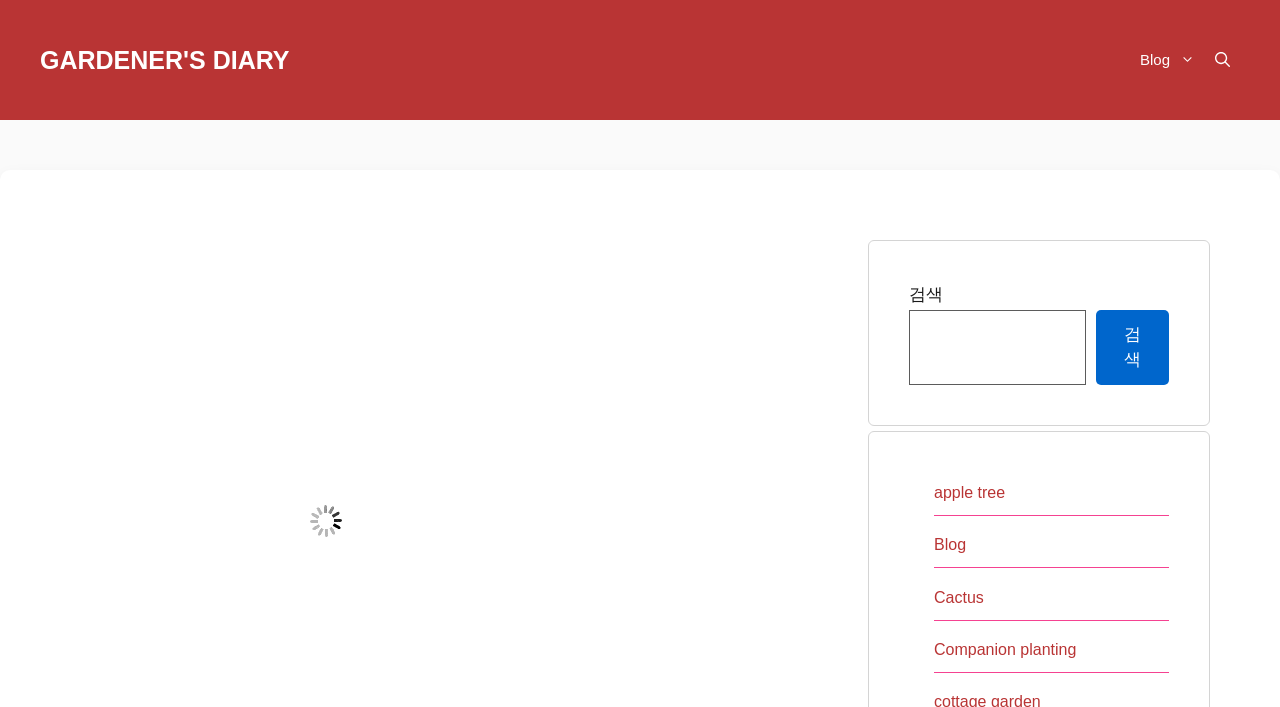Can you find the bounding box coordinates for the UI element given this description: "parent_node: 검색 name="s""? Provide the coordinates as four float numbers between 0 and 1: [left, top, right, bottom].

[0.71, 0.438, 0.849, 0.544]